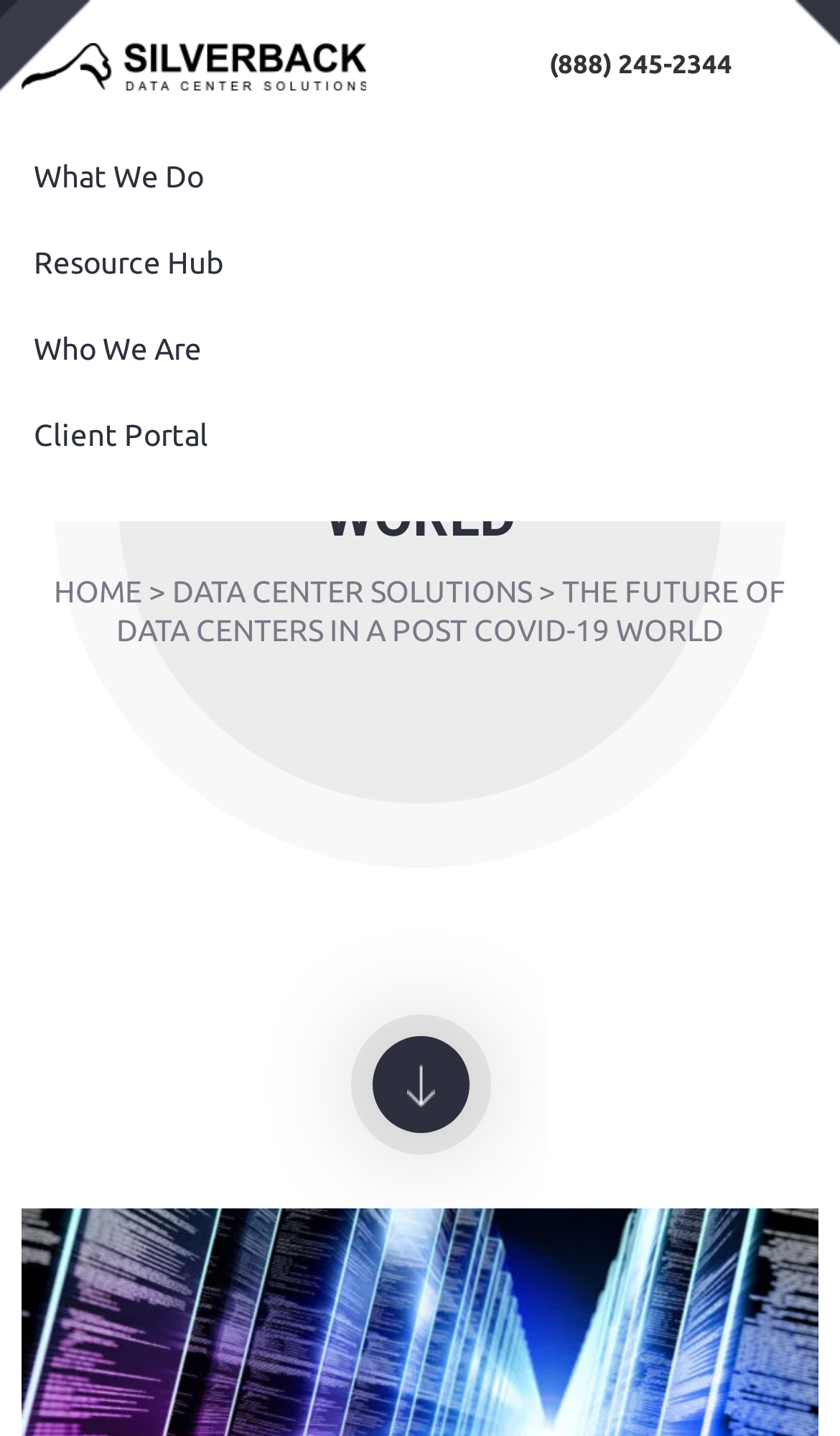Please reply to the following question with a single word or a short phrase:
How many main navigation links are there?

4